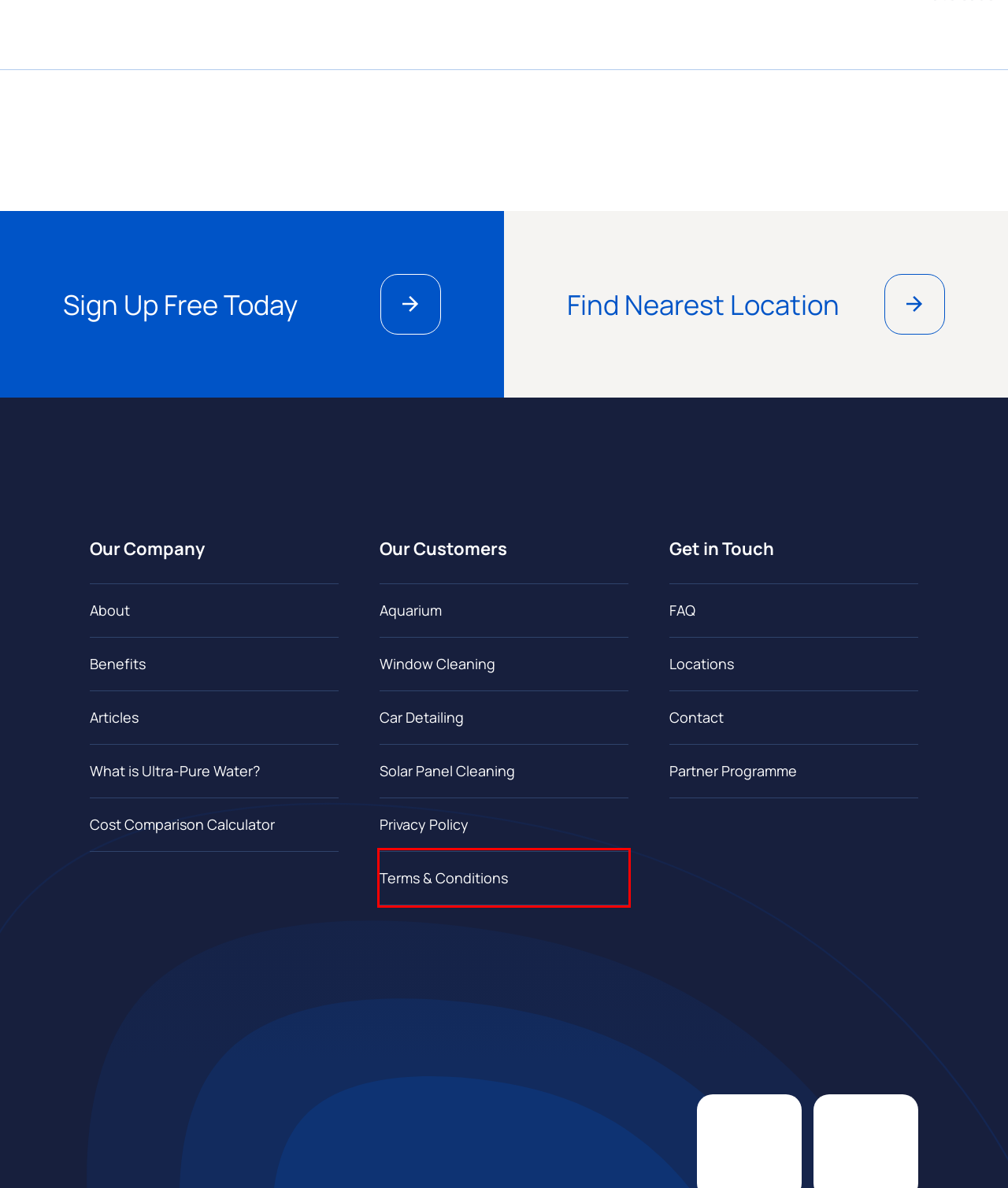Examine the screenshot of a webpage featuring a red bounding box and identify the best matching webpage description for the new page that results from clicking the element within the box. Here are the options:
A. Contact | Spotless Water
B. Ultra Pure Water Refill Locations | Spotless Water
C. Ultra Pure Water for Window Cleaning | Spotless Water
D. 4 FAQ's for Freshwater Aquarium Beginners | Spotless Water
E. 7 Top Tips on Growing your Window Cleaning Round | Spotless Water
F. Privacy Policy | Spotless Water
G. Terms & Conditions | Spotless Water
H. Partner Programme & Concession Opportunities | Spotless Water

G